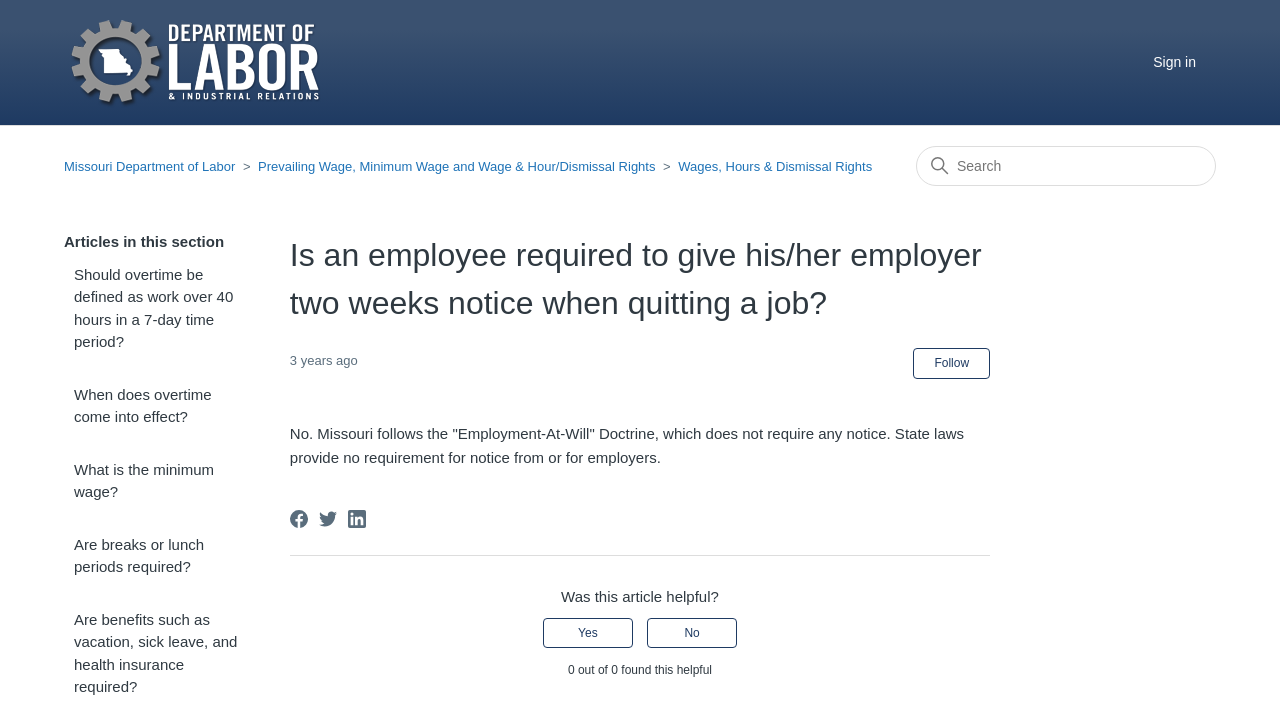Give the bounding box coordinates for the element described by: "aria-label="Search" name="query" placeholder="Search"".

[0.716, 0.208, 0.95, 0.265]